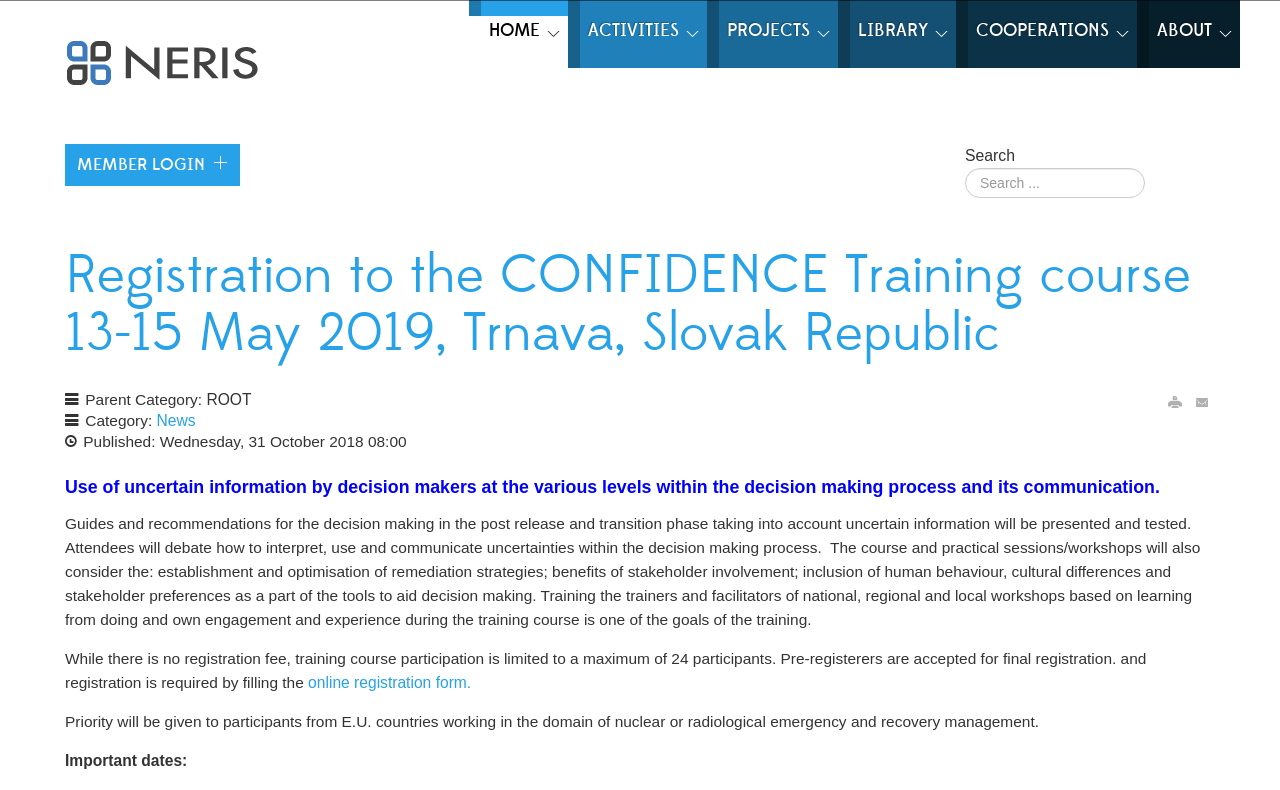Please indicate the bounding box coordinates of the element's region to be clicked to achieve the instruction: "Email the current page". Provide the coordinates as four float numbers between 0 and 1, i.e., [left, top, right, bottom].

[0.93, 0.498, 0.949, 0.52]